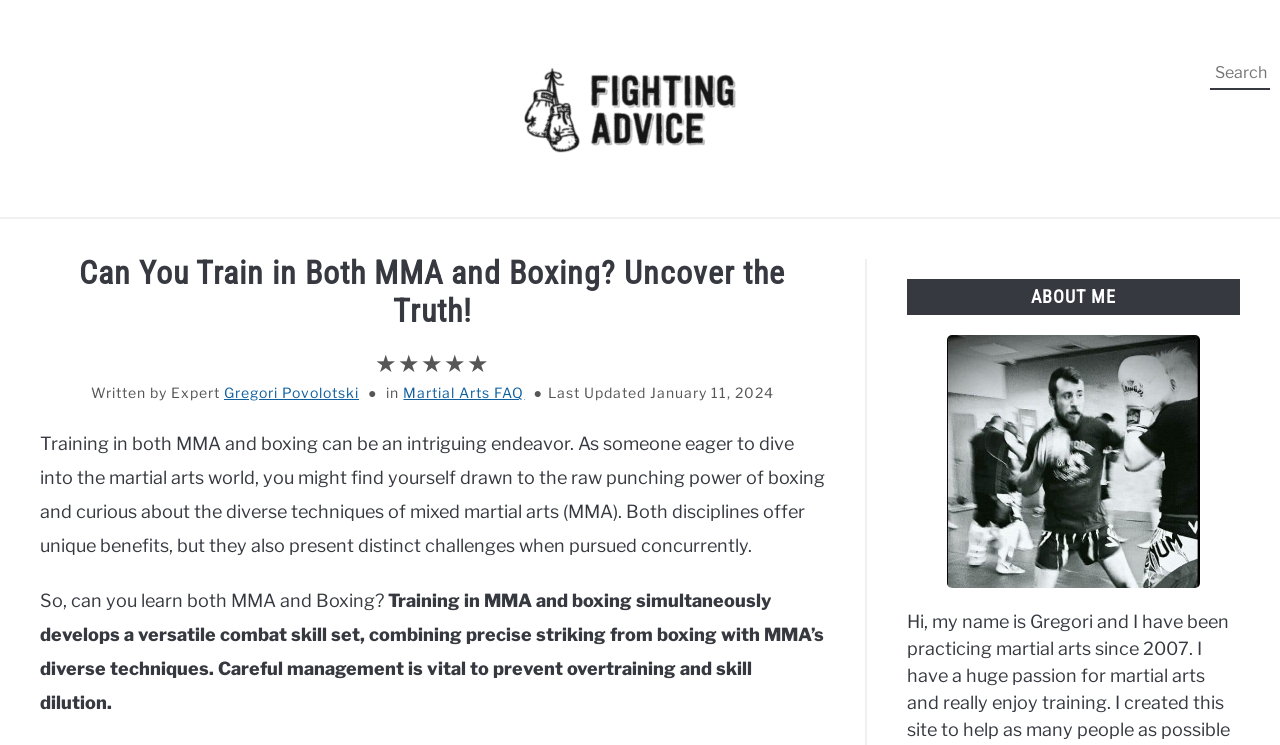Use a single word or phrase to answer the question:
What is the benefit of training in MMA and Boxing simultaneously?

Versatile combat skill set